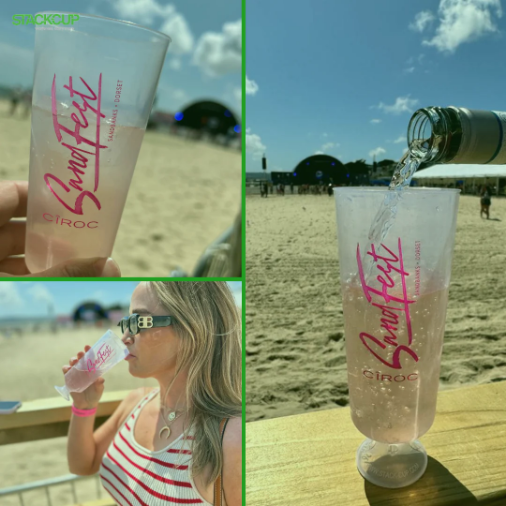Generate a detailed caption that encompasses all aspects of the image.

The image showcases a vibrant scene from a beach festival, highlighting the festive atmosphere of "SandFest" sponsored by Ciroc. In the top section of the collage, a close-up view features a clear cup branded with the SandFest logo, while a bottle is shown pouring a refreshing drink into the cup, emphasizing the celebratory vibe. 

The bottom left of the image presents a woman enjoying her drink, sporting stylish sunglasses that enhance her carefree demeanor. She's holding a similar cup, indicating she is partaking in the event's festivities. The sandy beach stretches into the background, where some dark structures likely represent stages or lounge areas, creating an inviting setting under a bright blue sky filled with fluffy clouds. 

Overall, this collage captures the essence of a summer festival, blending enjoyment, community, and signature drinks.